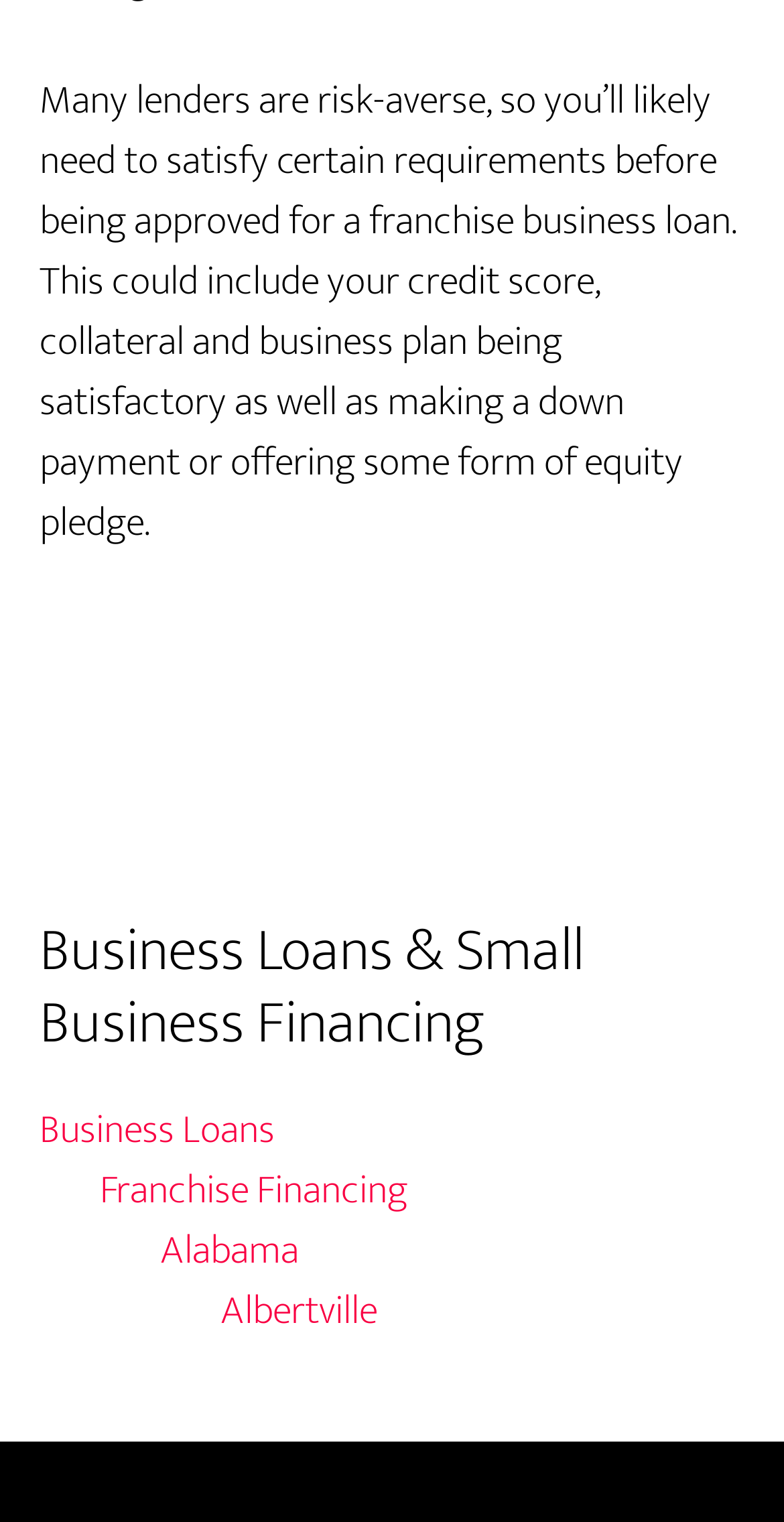Analyze the image and provide a detailed answer to the question: What is the location mentioned after Albertville?

The links in the sidebar mention different locations, including Alabama and Albertville, but there is no location mentioned after Albertville.